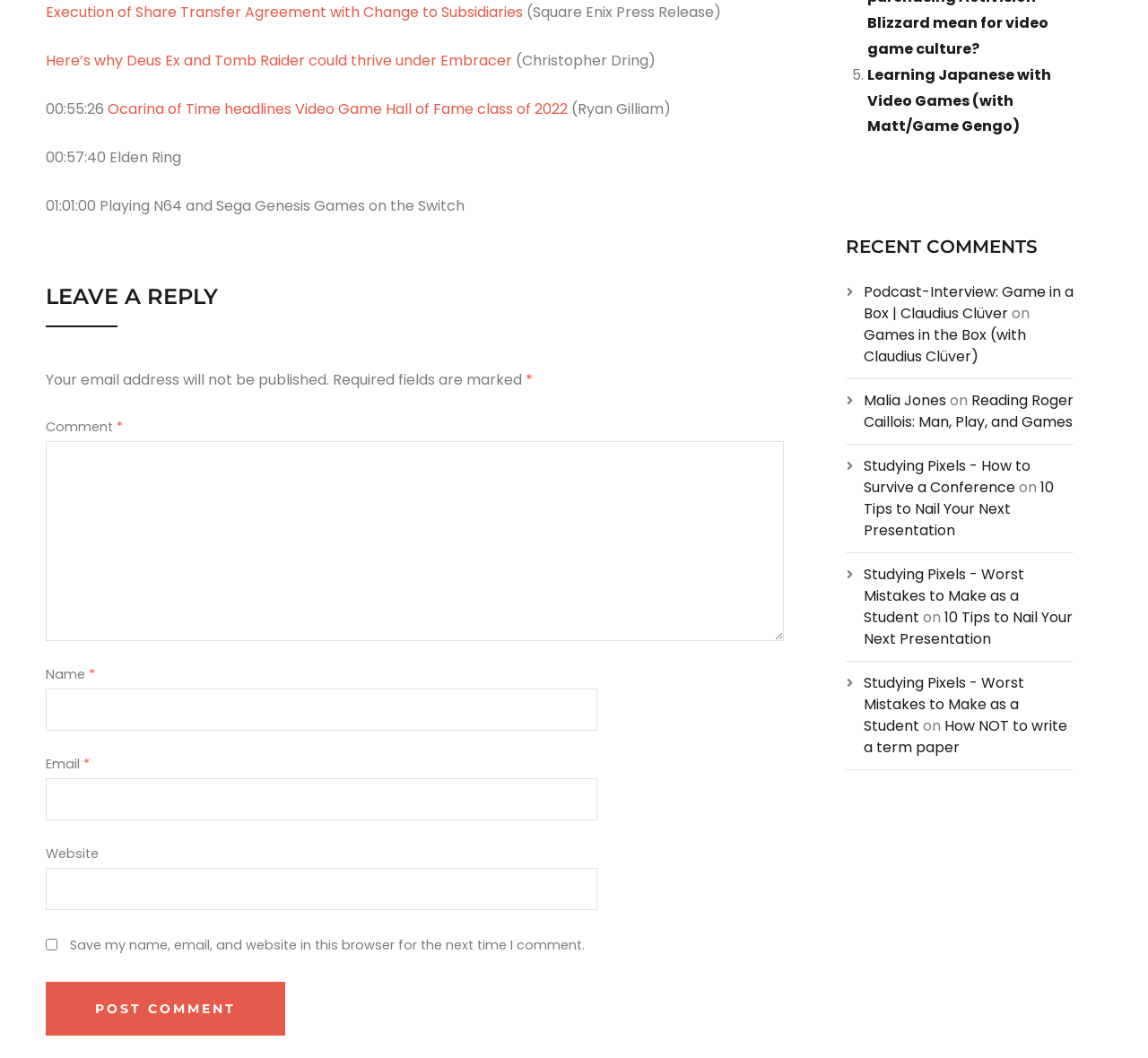Please locate the bounding box coordinates of the element that should be clicked to complete the given instruction: "Click on the 'Ocarina of Time headlines Video Game Hall of Fame class of 2022' link".

[0.094, 0.093, 0.495, 0.113]